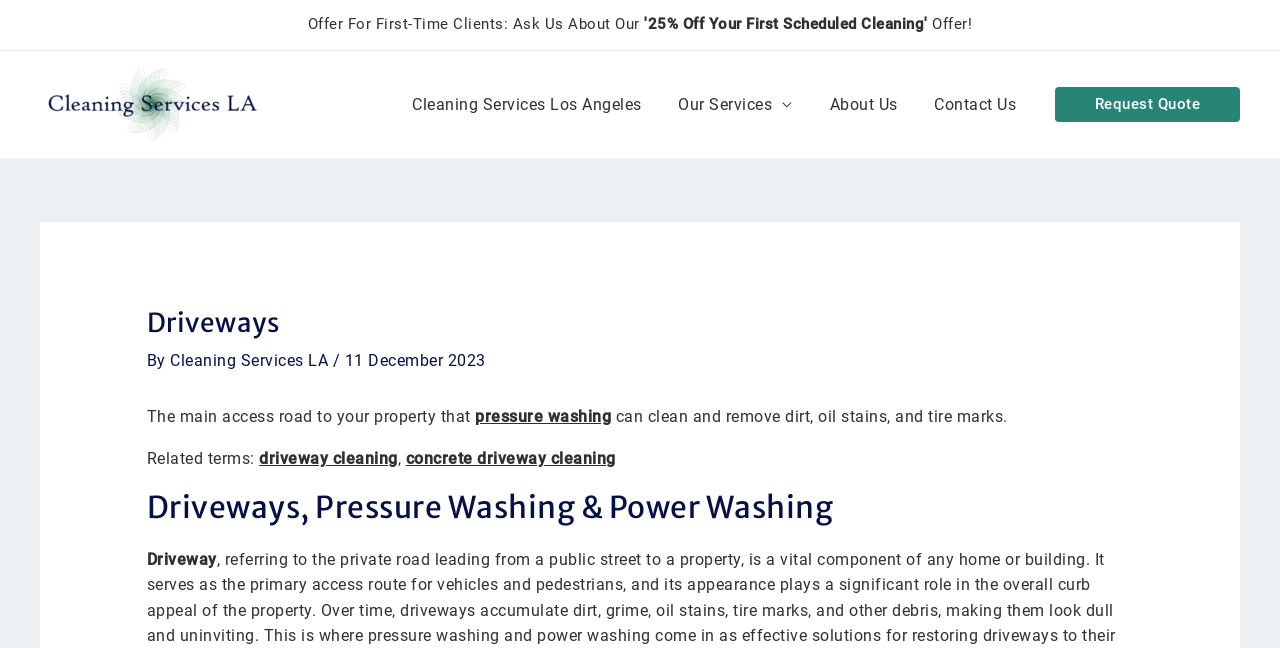Please give a concise answer to this question using a single word or phrase: 
What is the date of the article?

11 December 2023